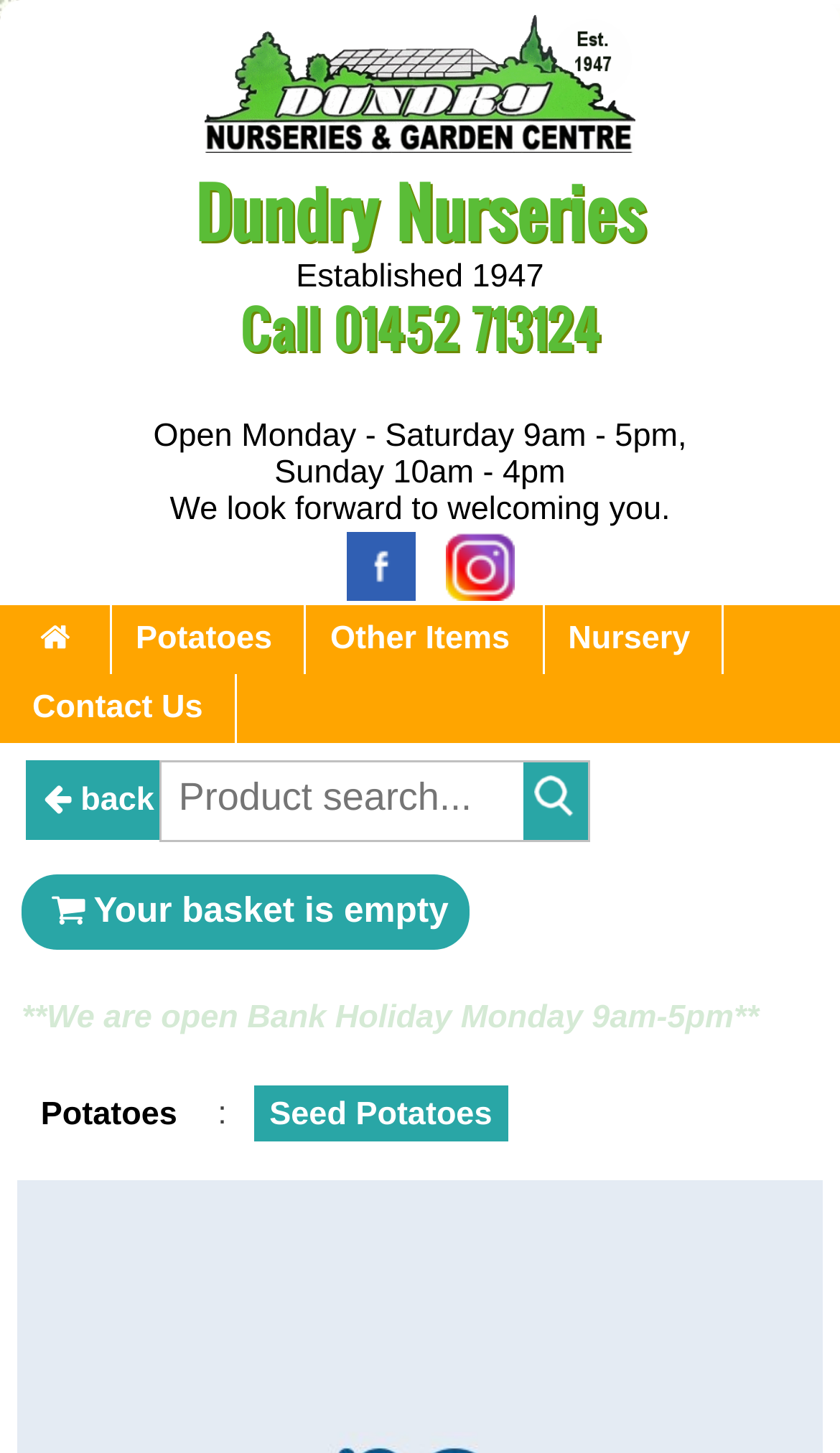What is the phone number to call? Based on the image, give a response in one word or a short phrase.

01452 713124